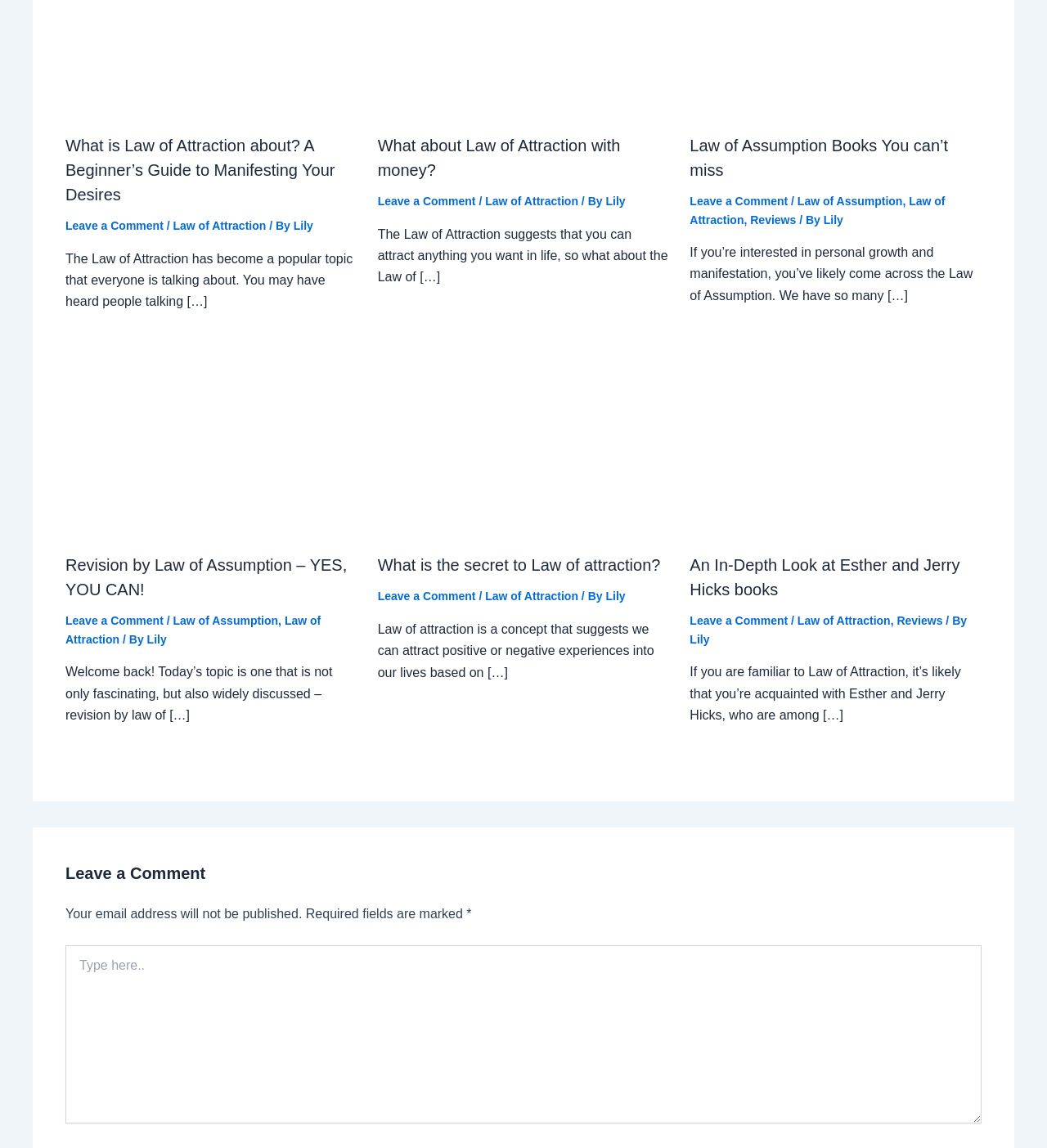Identify the bounding box coordinates of the region I need to click to complete this instruction: "Click on 'What is Law of Attraction about? A Beginner’s Guide to Manifesting Your Desires'".

[0.062, 0.116, 0.341, 0.18]